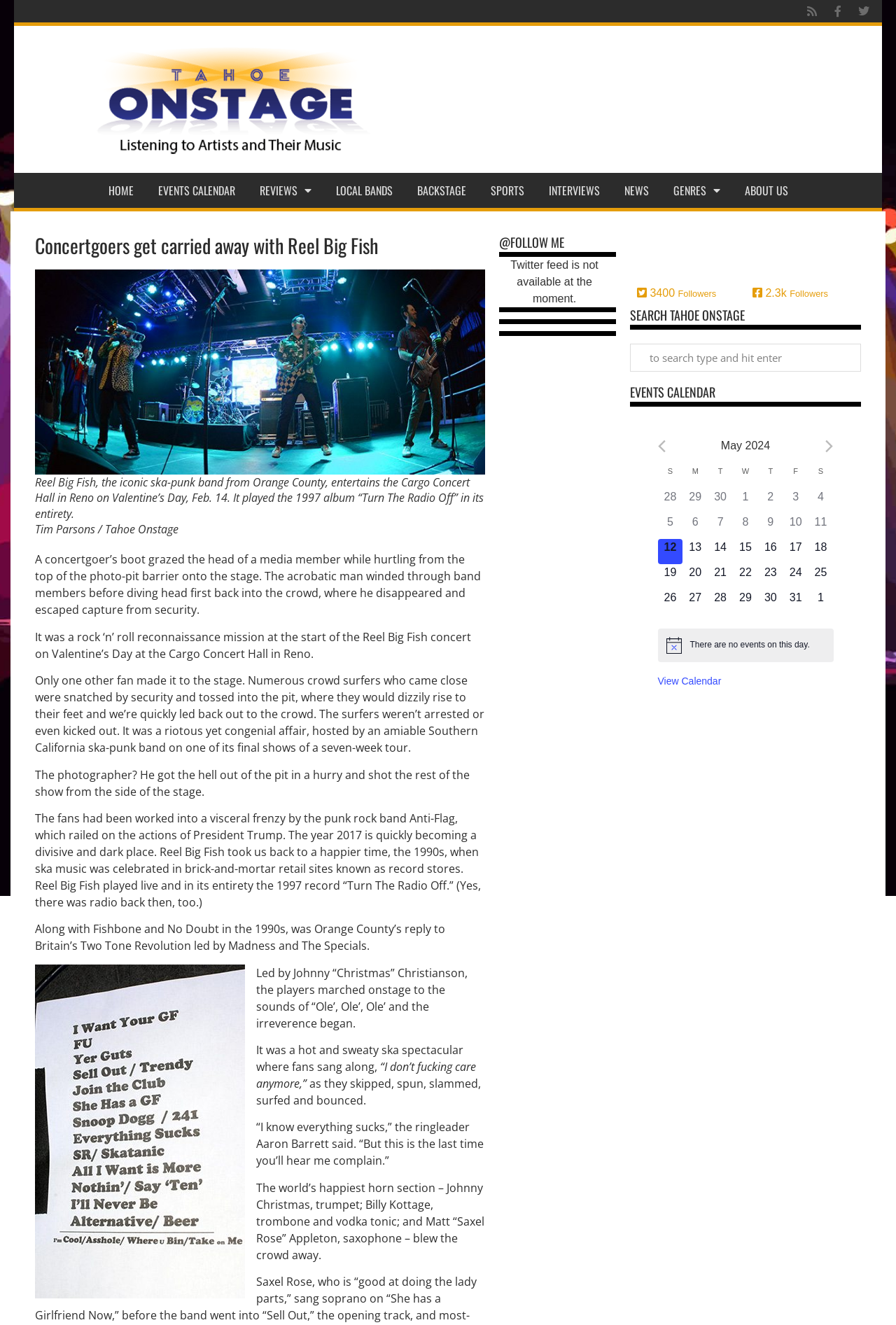How many social media links are at the top?
Give a detailed response to the question by analyzing the screenshot.

I counted the number of social media links at the top of the webpage, which are Facebook, Twitter, and RSS.